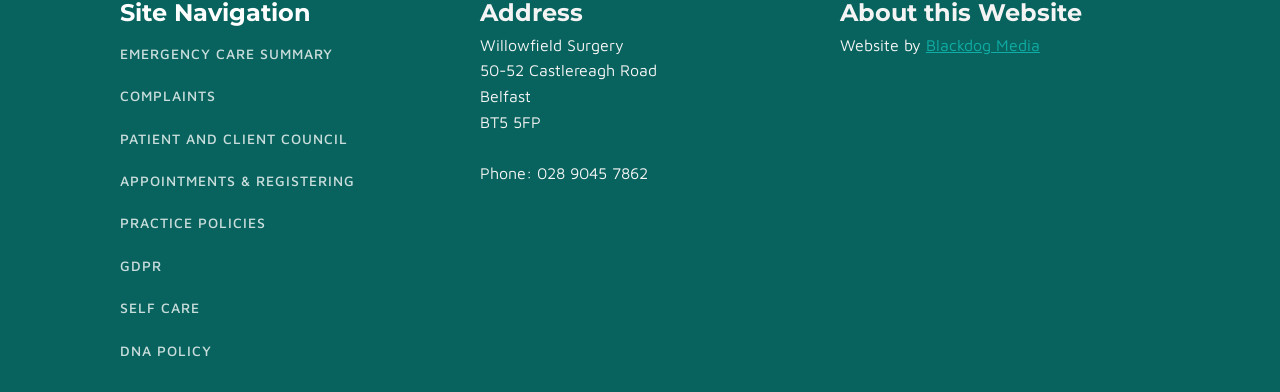Please provide a brief answer to the following inquiry using a single word or phrase:
What is the address of the surgery?

50-52 Castlereagh Road, Belfast, BT5 5FP